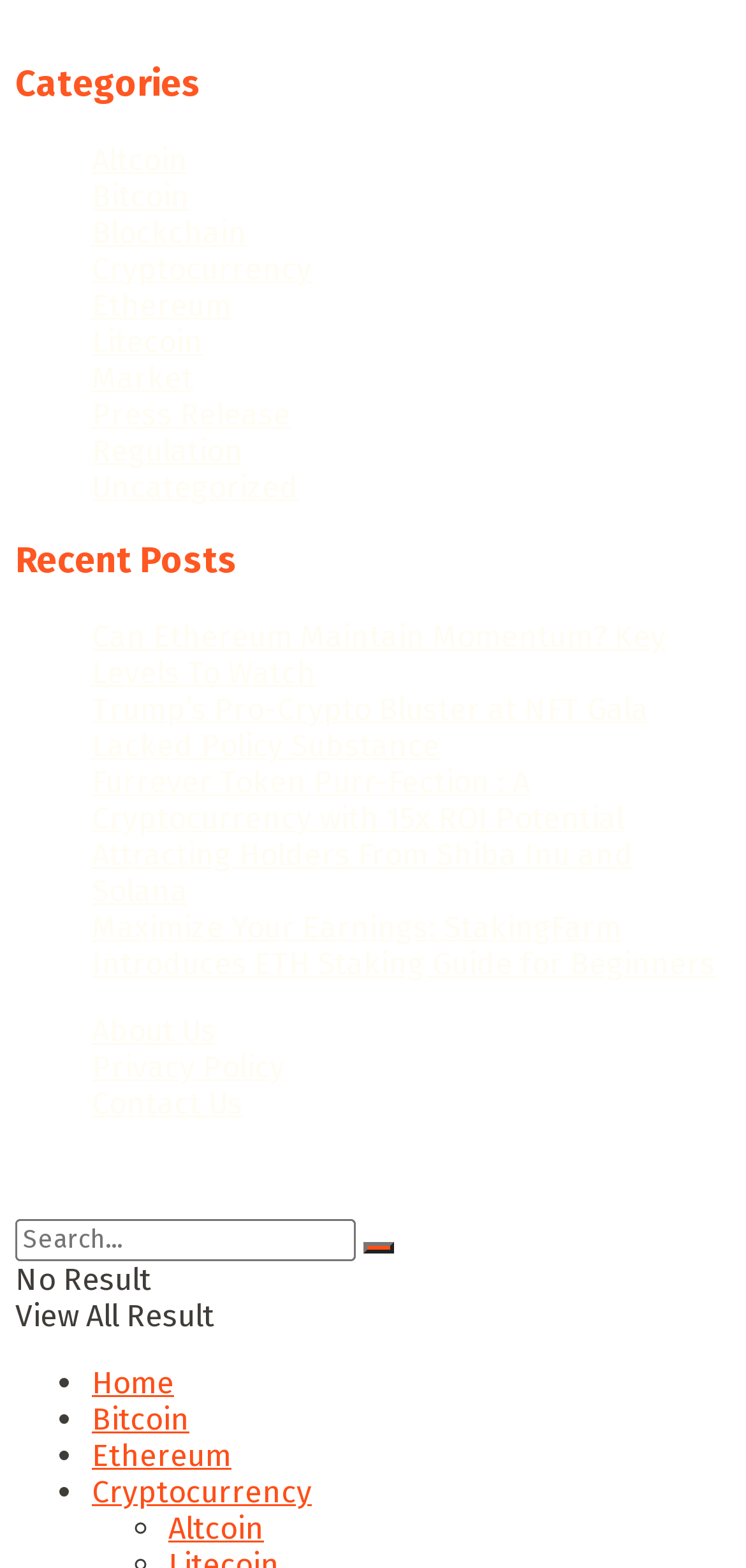Is there a 'Contact Us' link on the page?
Please ensure your answer is as detailed and informative as possible.

I found a link titled 'Contact Us' at the bottom of the page, indicating that there is a way to contact the website administrators.